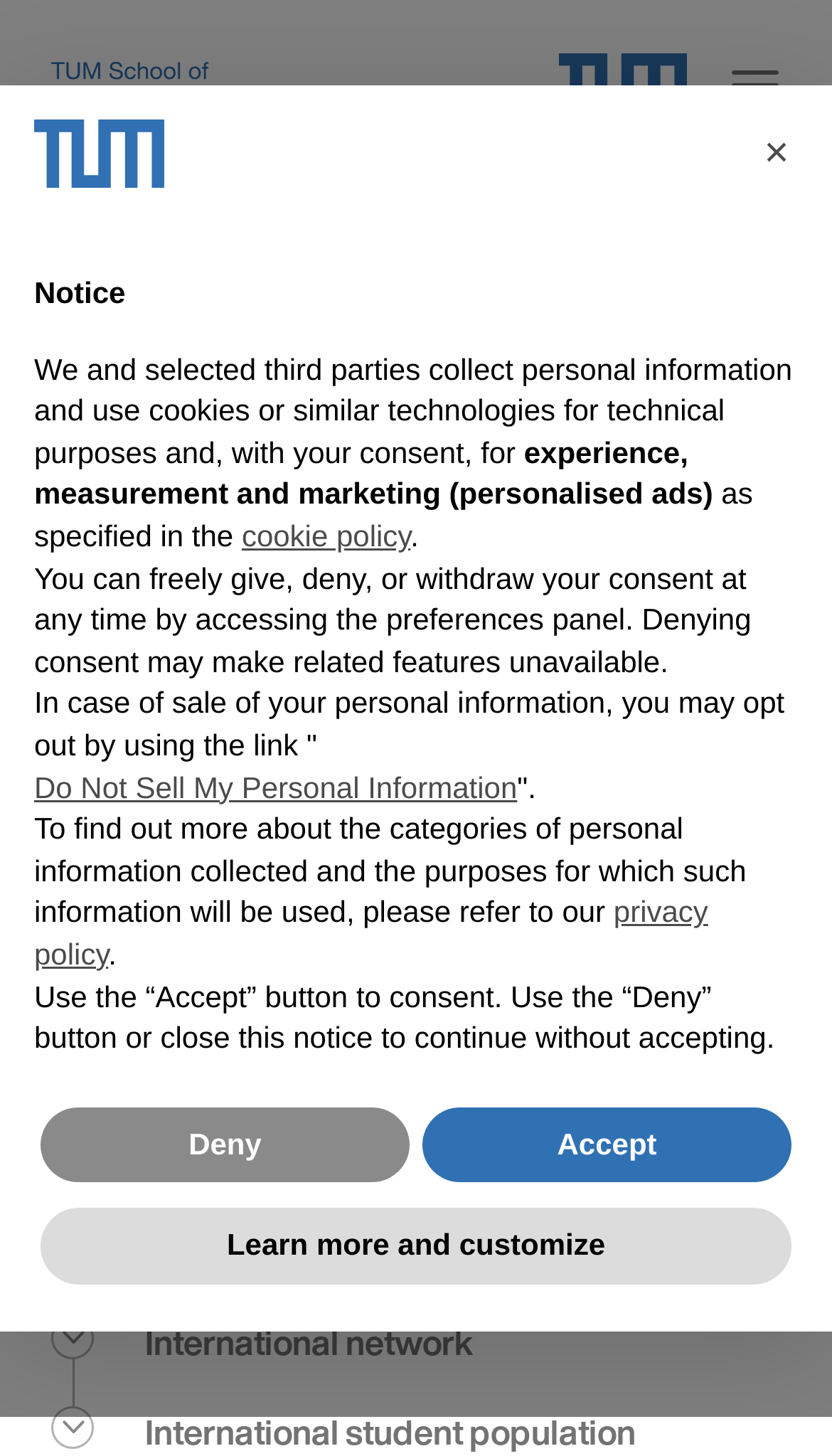Pinpoint the bounding box coordinates of the element that must be clicked to accomplish the following instruction: "Click menu". The coordinates should be in the format of four float numbers between 0 and 1, i.e., [left, top, right, bottom].

[0.877, 0.041, 0.938, 0.076]